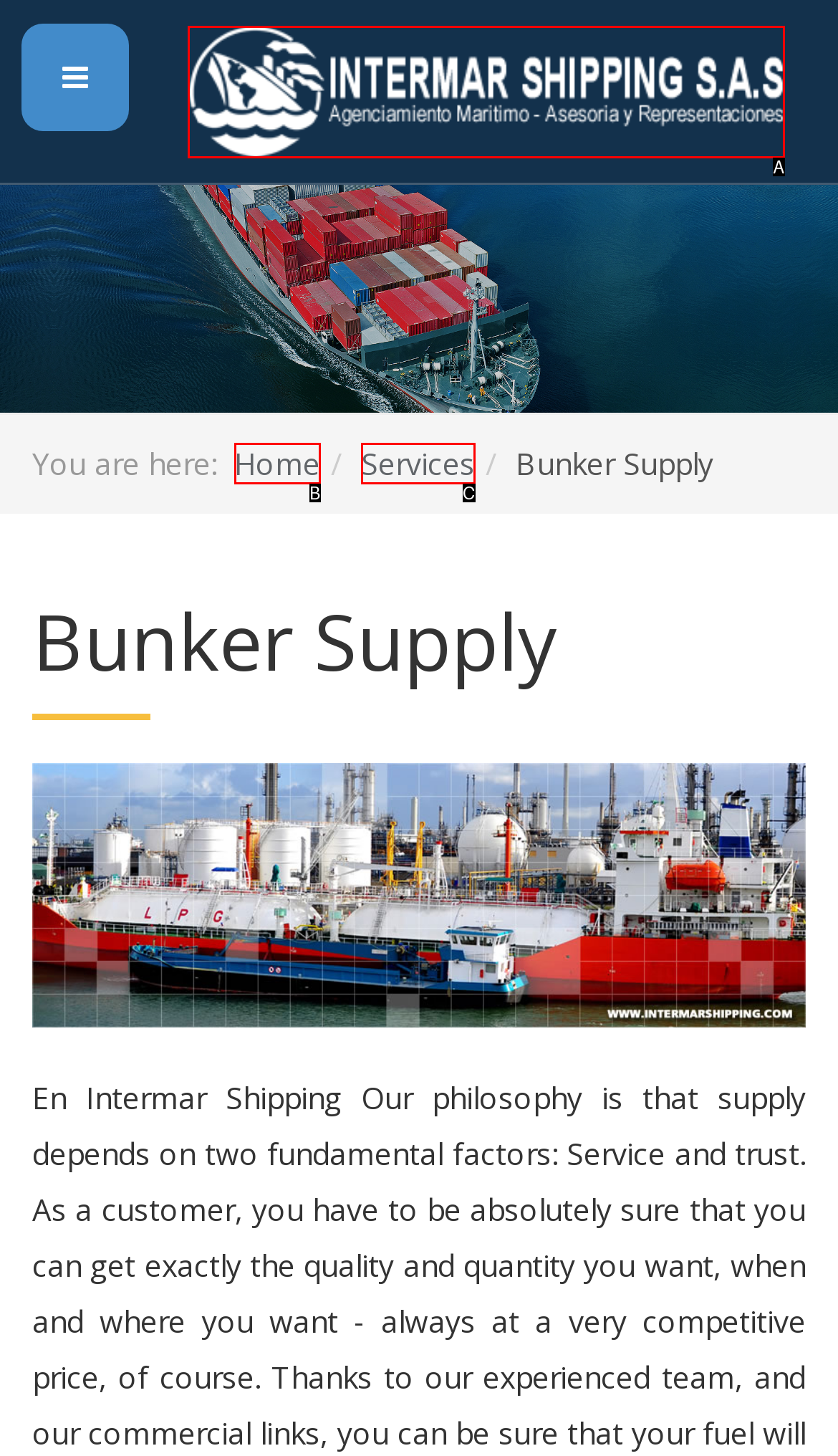Which HTML element among the options matches this description: INTERMARSHIPPING S.A.S.? Answer with the letter representing your choice.

A